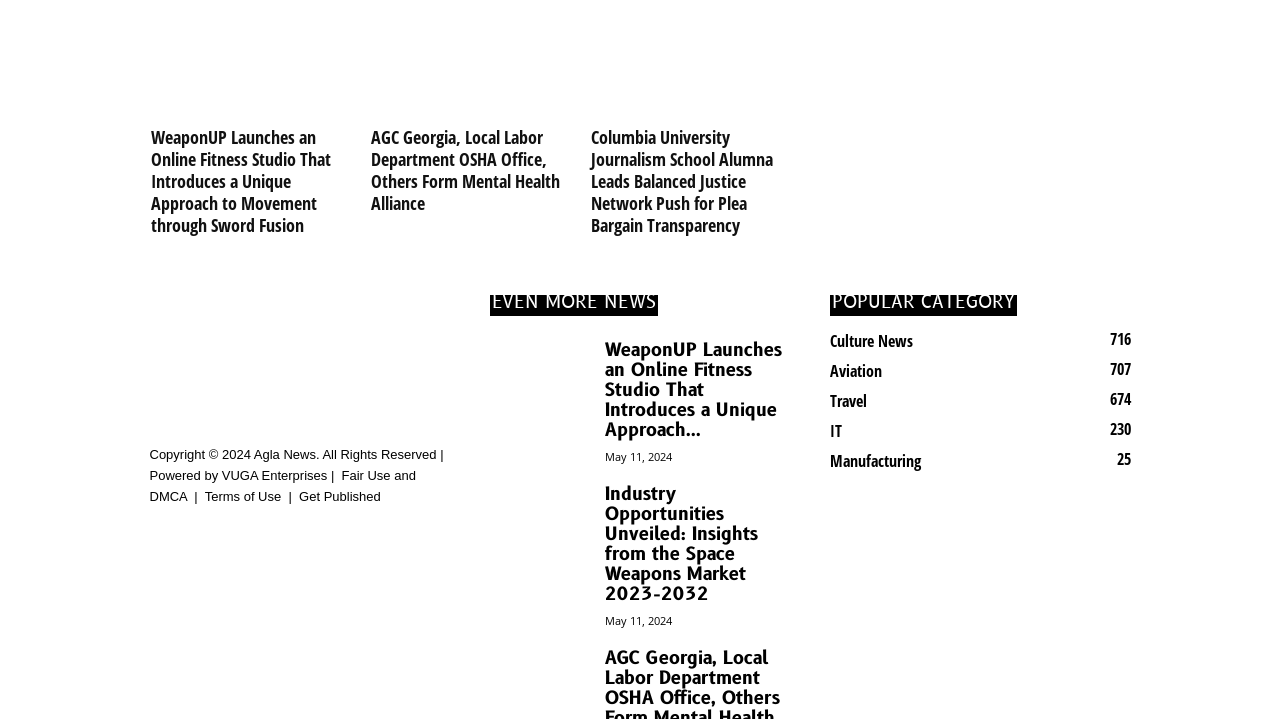Find the bounding box coordinates for the UI element that matches this description: "Services".

None